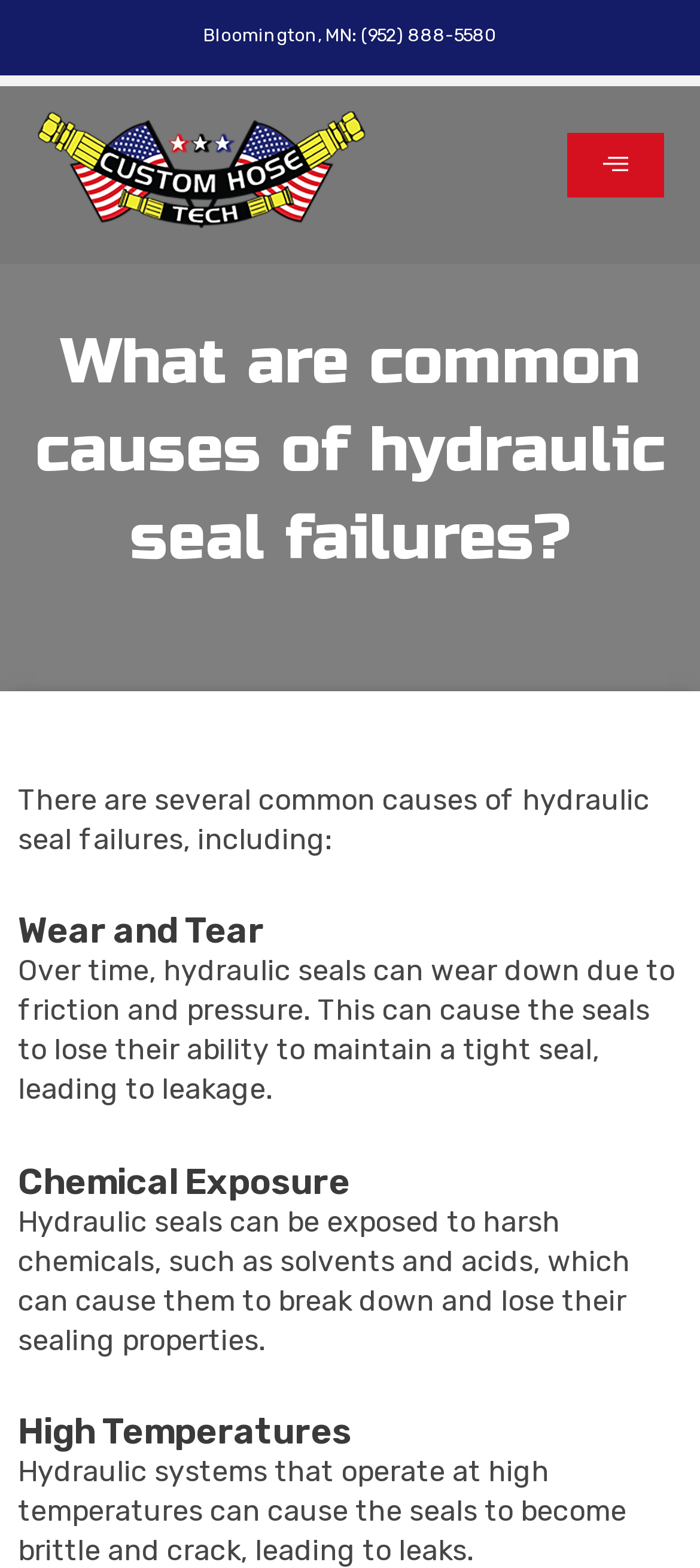What can cause hydraulic seals to break down and lose their sealing properties?
Please use the image to provide a one-word or short phrase answer.

Harsh chemicals